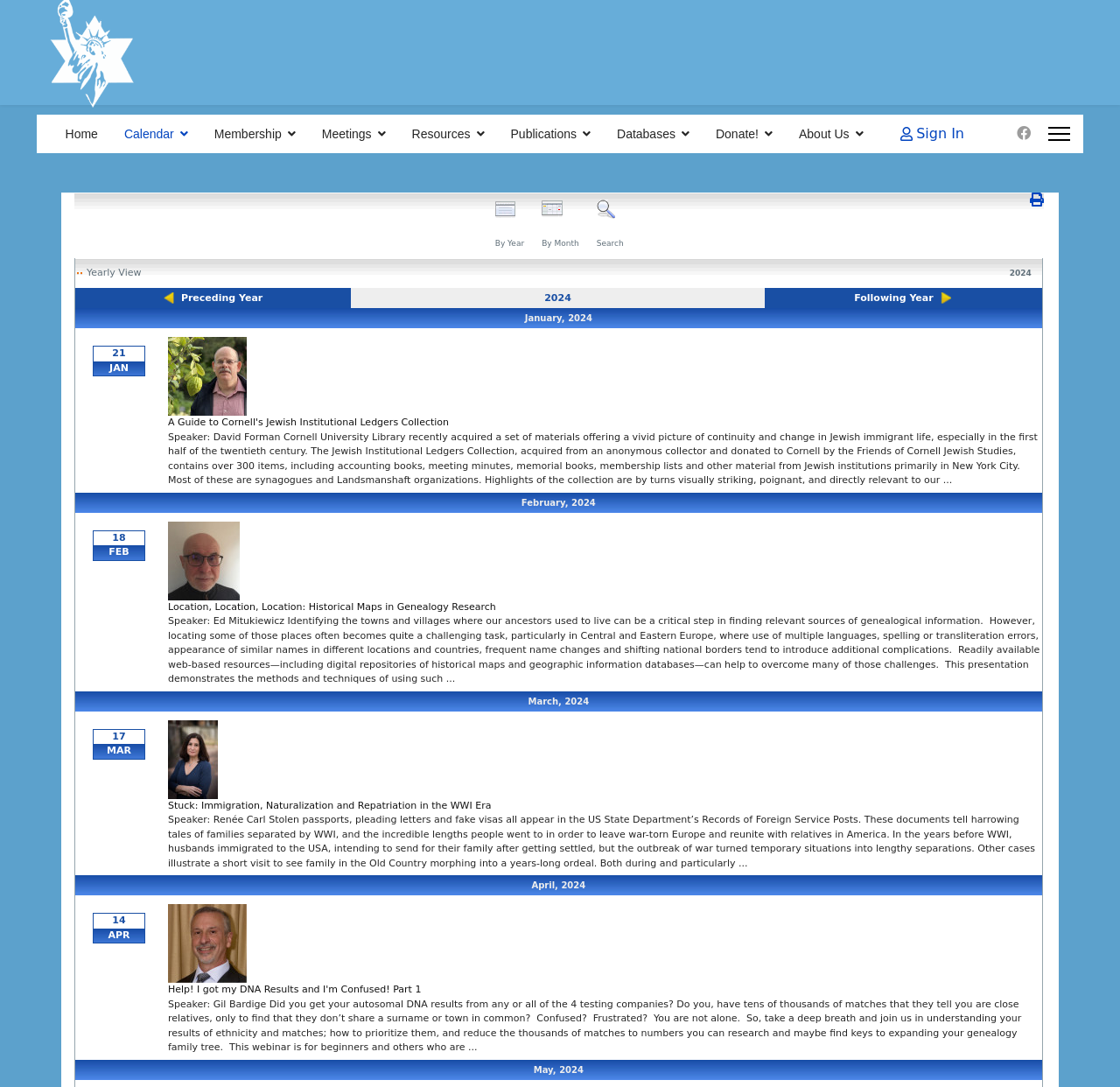Identify the bounding box coordinates of the section to be clicked to complete the task described by the following instruction: "Click on the 'Yearly View By Year' link". The coordinates should be four float numbers between 0 and 1, formatted as [left, top, right, bottom].

[0.442, 0.184, 0.468, 0.228]